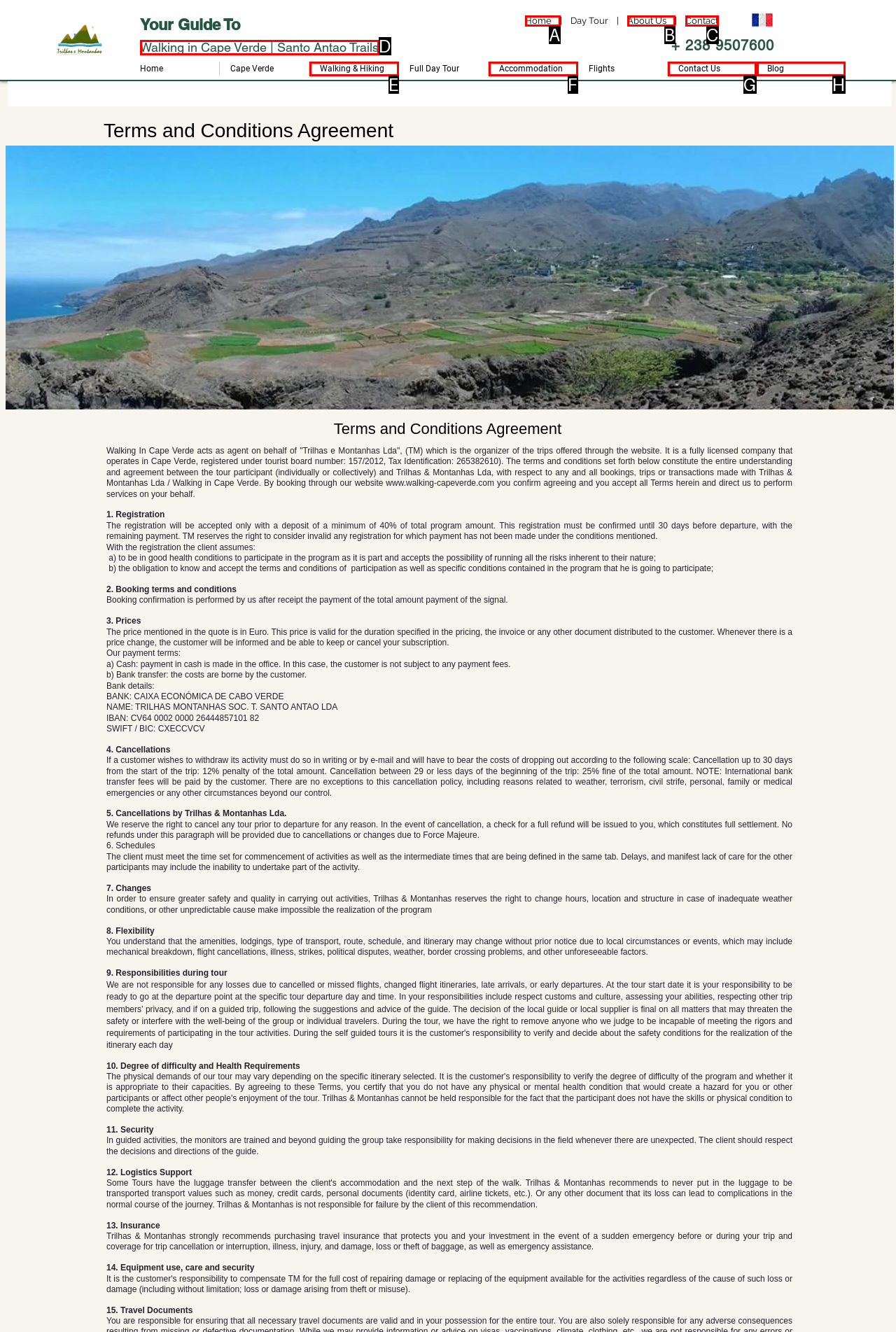Select the letter that aligns with the description: Contact Us. Answer with the letter of the selected option directly.

G